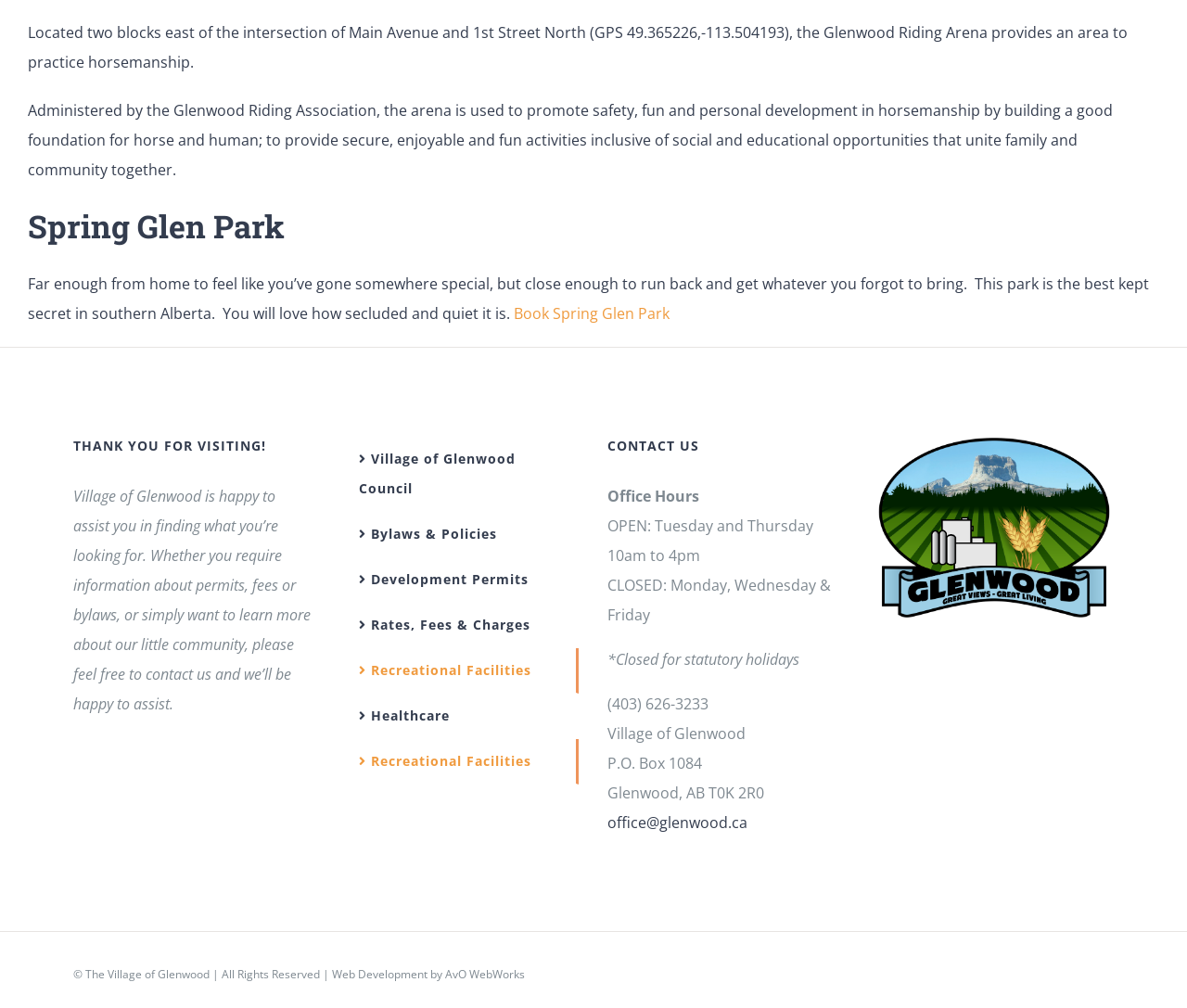Determine the bounding box of the UI component based on this description: "alt="Village of Glenwood logo"". The bounding box coordinates should be four float values between 0 and 1, i.e., [left, top, right, bottom].

[0.737, 0.437, 0.938, 0.457]